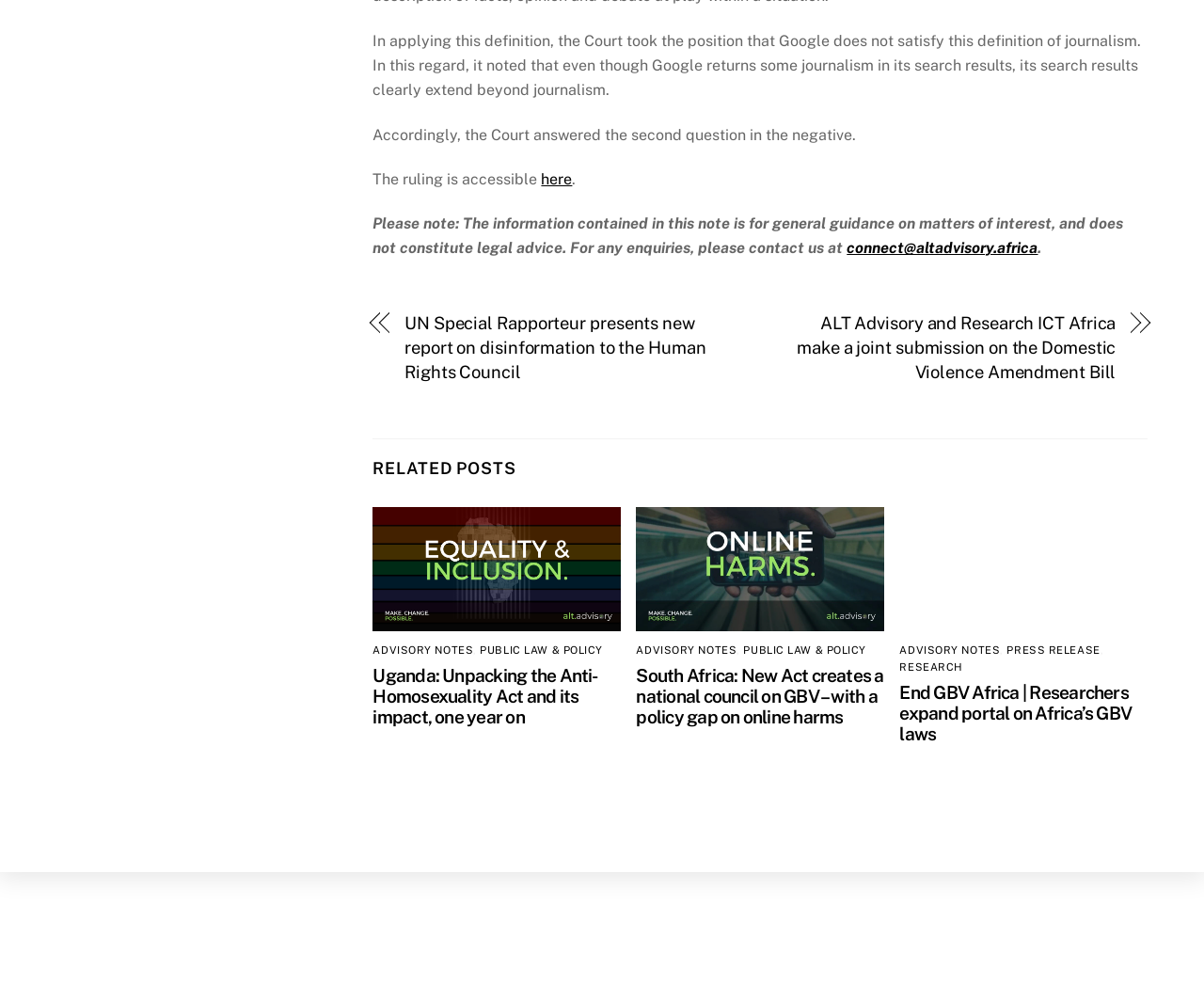Provide the bounding box coordinates in the format (top-left x, top-left y, bottom-right x, bottom-right y). All values are floating point numbers between 0 and 1. Determine the bounding box coordinate of the UI element described as: Press Release

[0.836, 0.654, 0.914, 0.668]